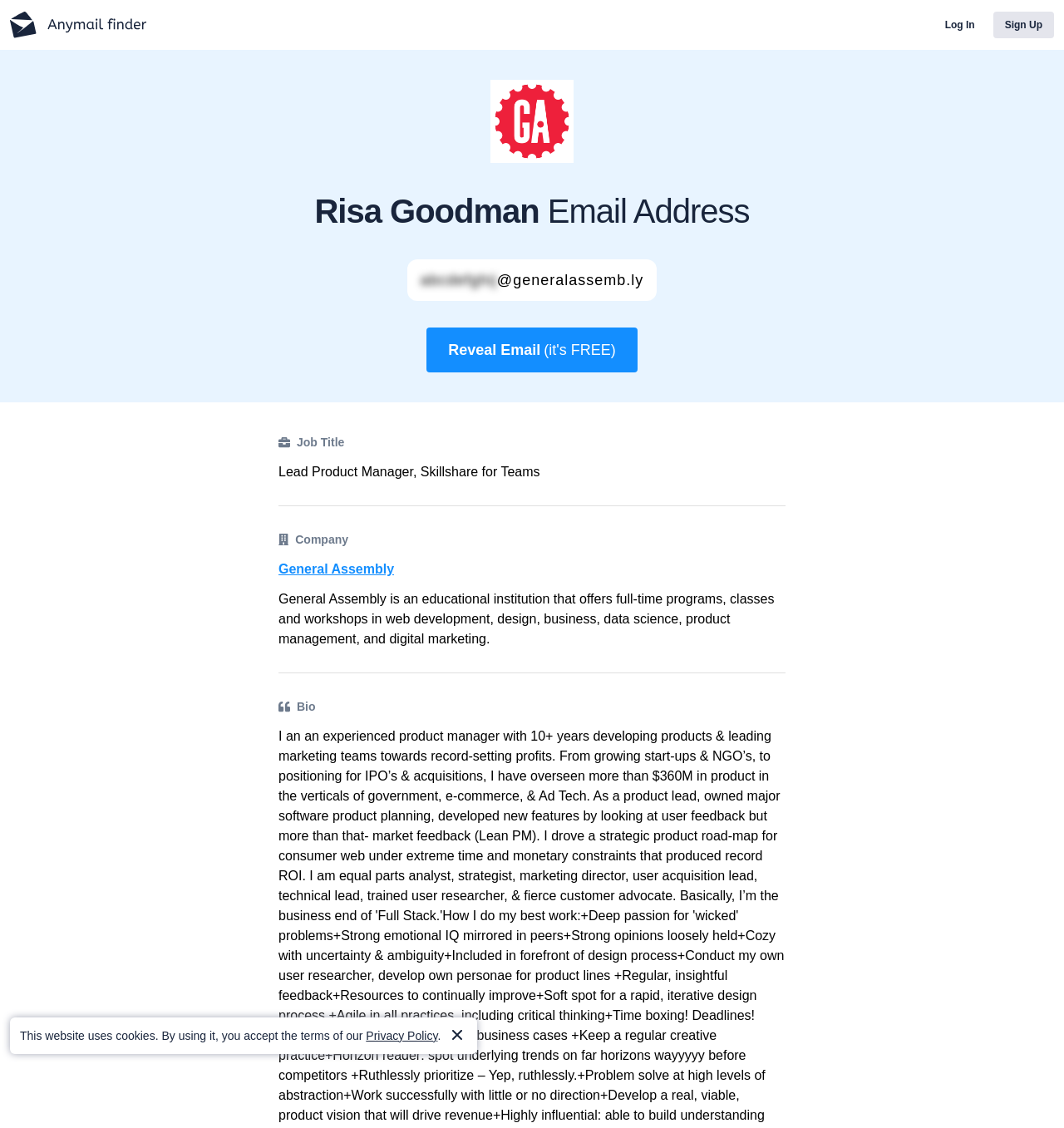What is Risa Goodman's job title?
Craft a detailed and extensive response to the question.

I found this information by looking at the section that displays Risa Goodman's email address and other details. There is a label 'Job Title' followed by the text 'Lead Product Manager, Skillshare for Teams', which indicates that Risa Goodman is a Lead Product Manager.